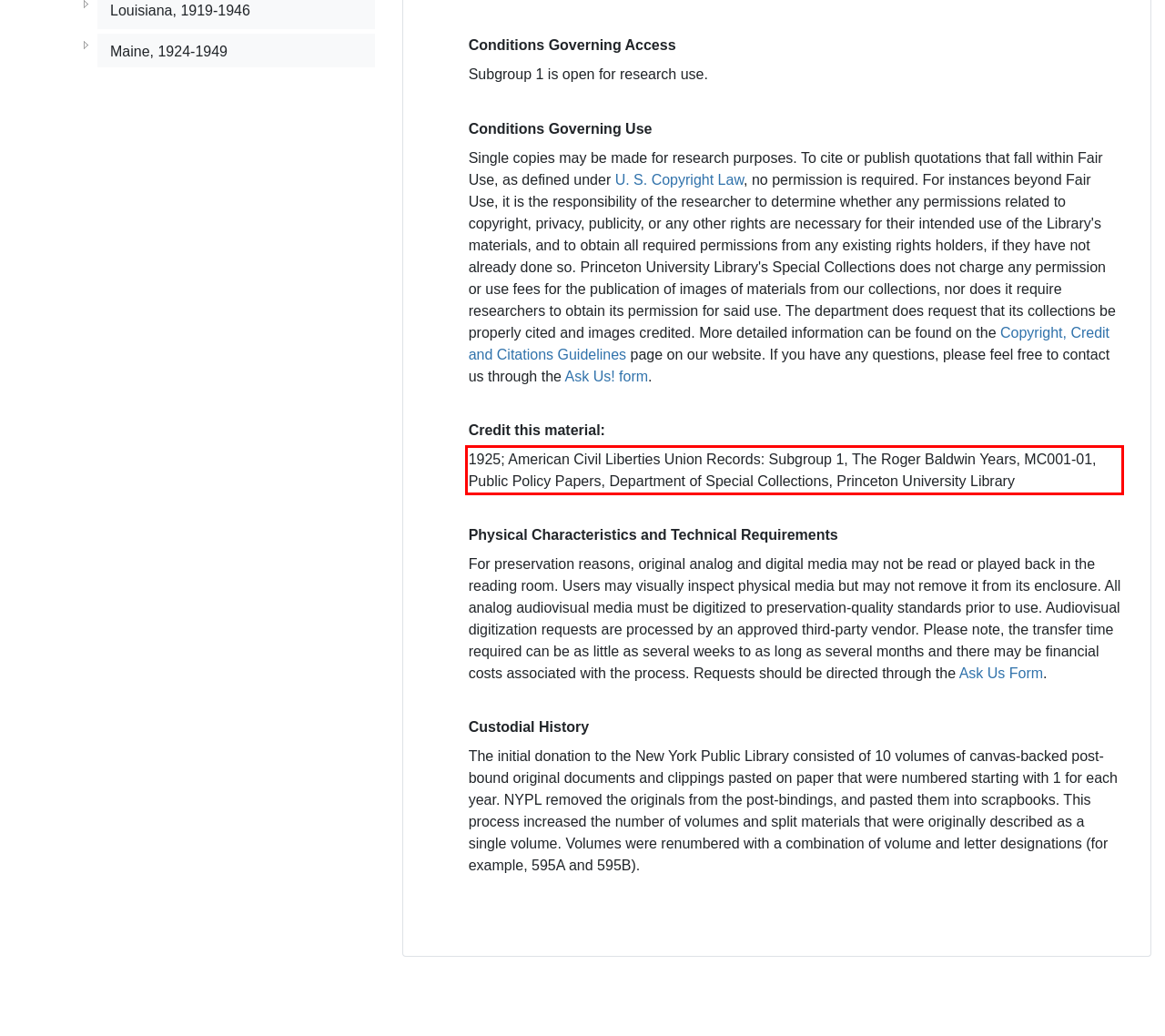Identify the text within the red bounding box on the webpage screenshot and generate the extracted text content.

1925; American Civil Liberties Union Records: Subgroup 1, The Roger Baldwin Years, MC001-01, Public Policy Papers, Department of Special Collections, Princeton University Library